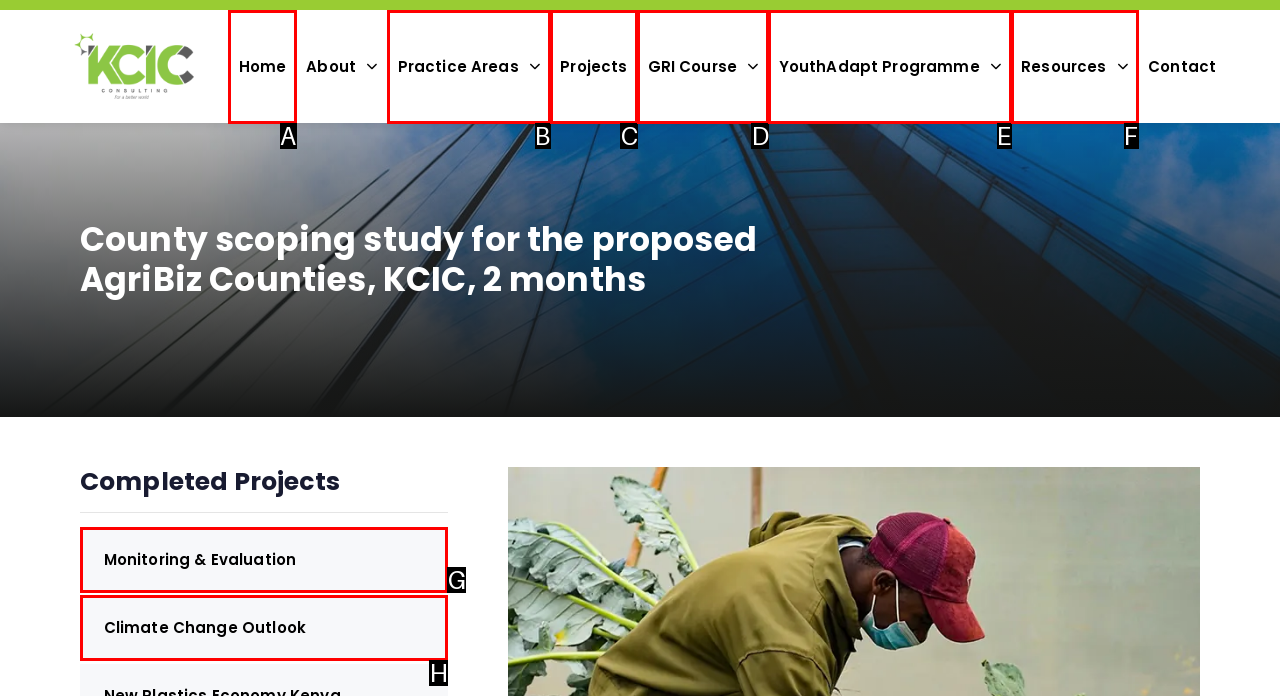Select the option that aligns with the description: GRI Course
Respond with the letter of the correct choice from the given options.

D